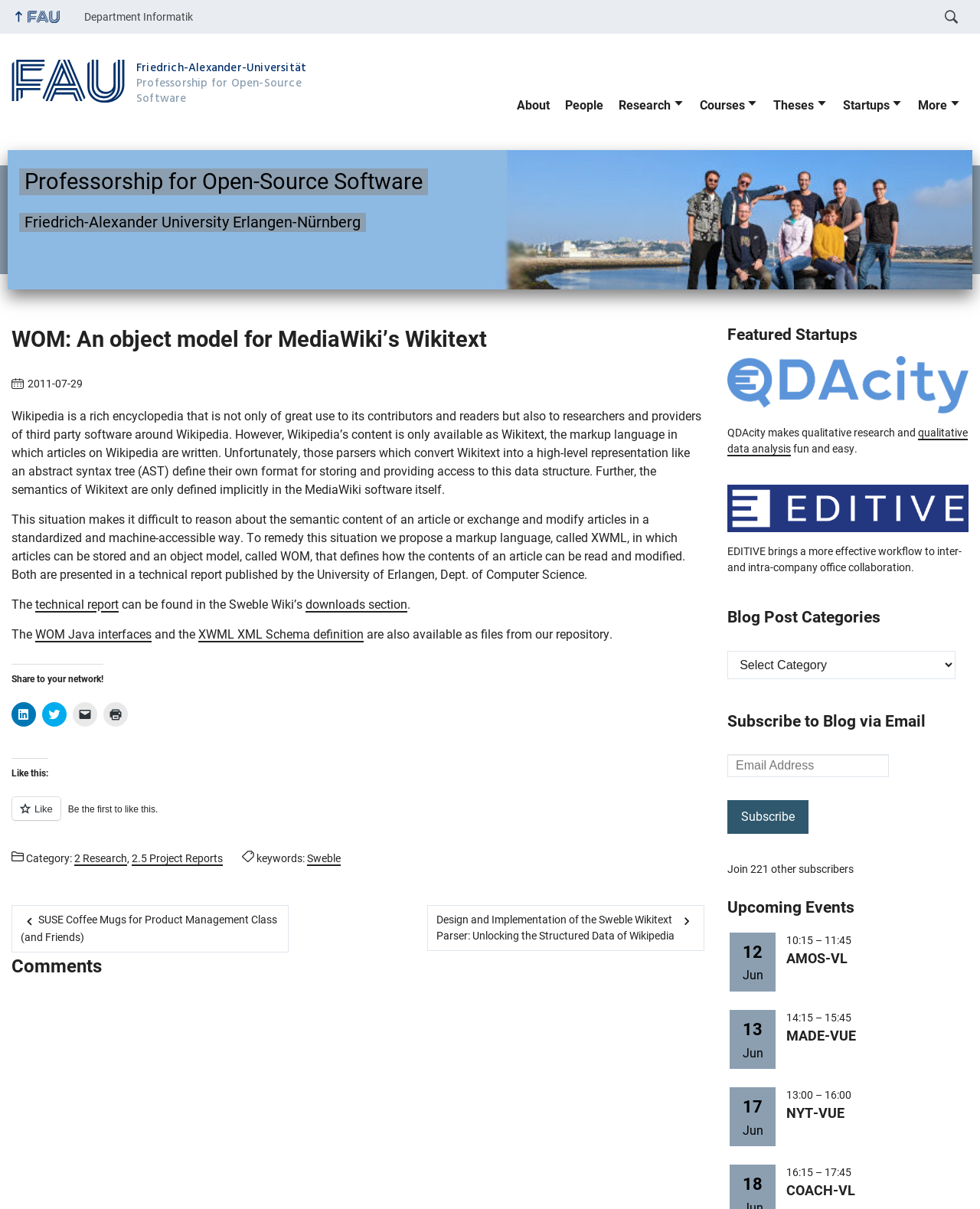Identify and provide the text content of the webpage's primary headline.

WOM: An object model for MediaWiki’s Wikitext